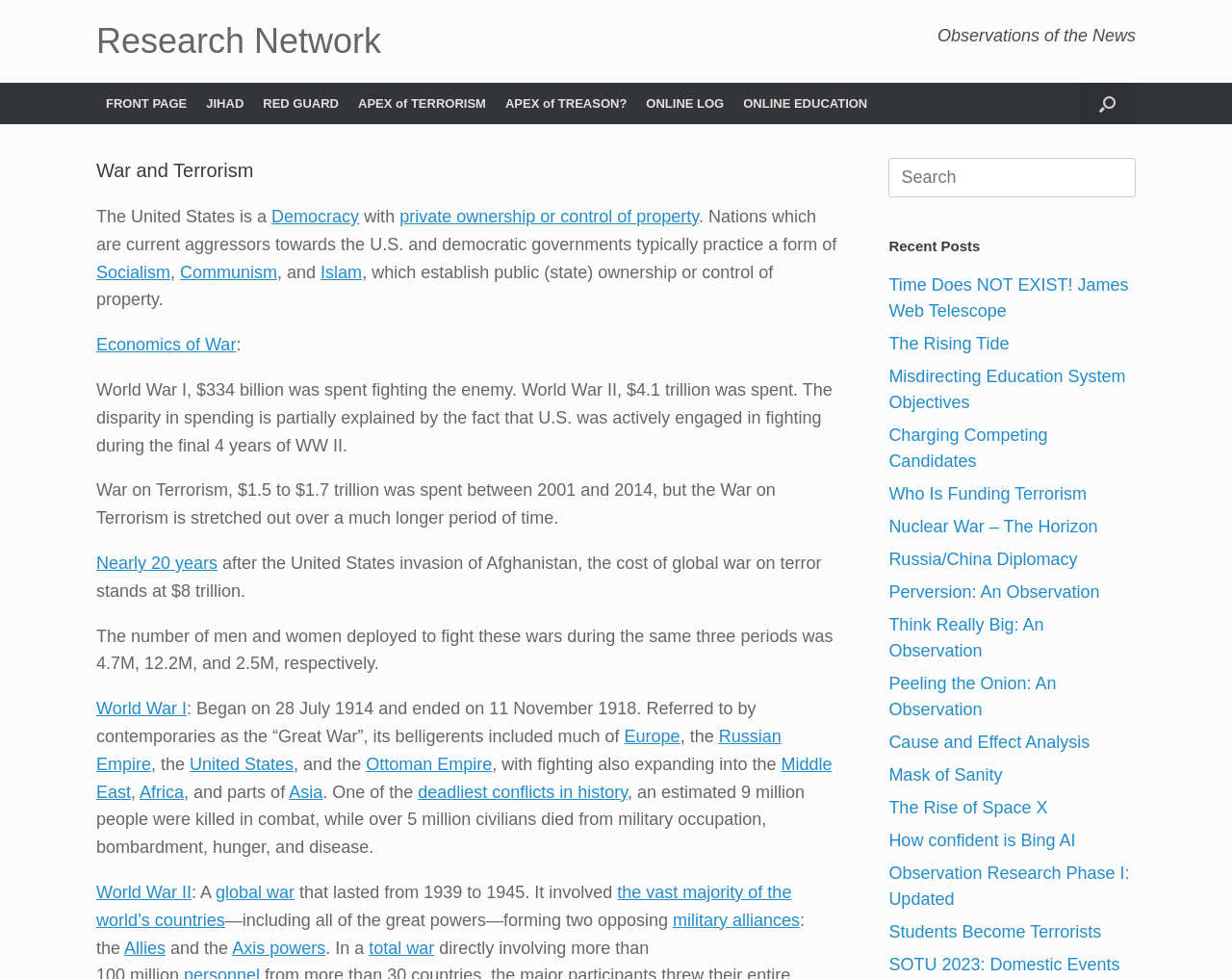Find the bounding box coordinates of the clickable element required to execute the following instruction: "View description". Provide the coordinates as four float numbers between 0 and 1, i.e., [left, top, right, bottom].

None